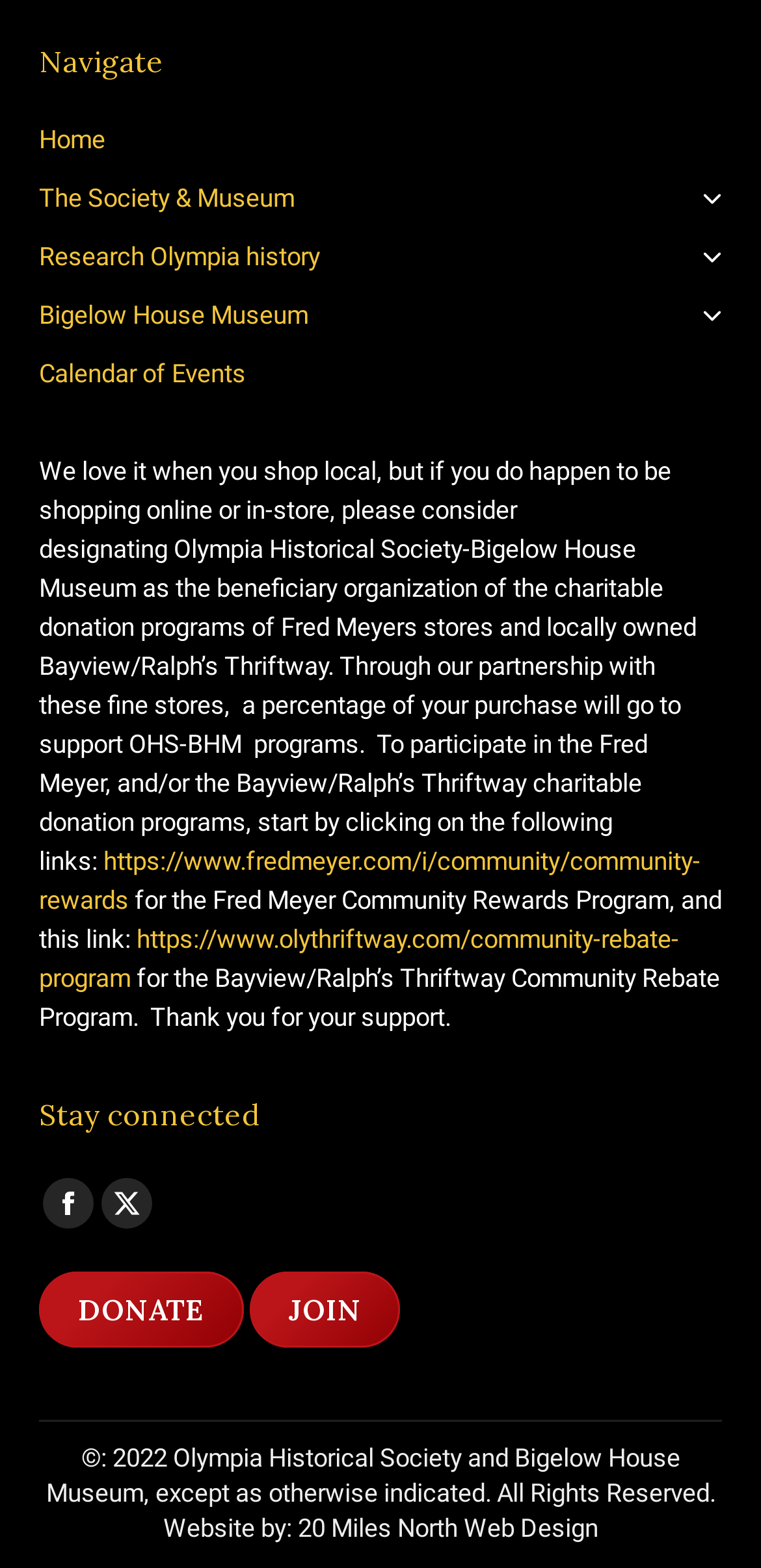For the given element description BOXROXCompetitiv Fitness Magazine, determine the bounding box coordinates of the UI element. The coordinates should follow the format (top-left x, top-left y, bottom-right x, bottom-right y) and be within the range of 0 to 1.

None